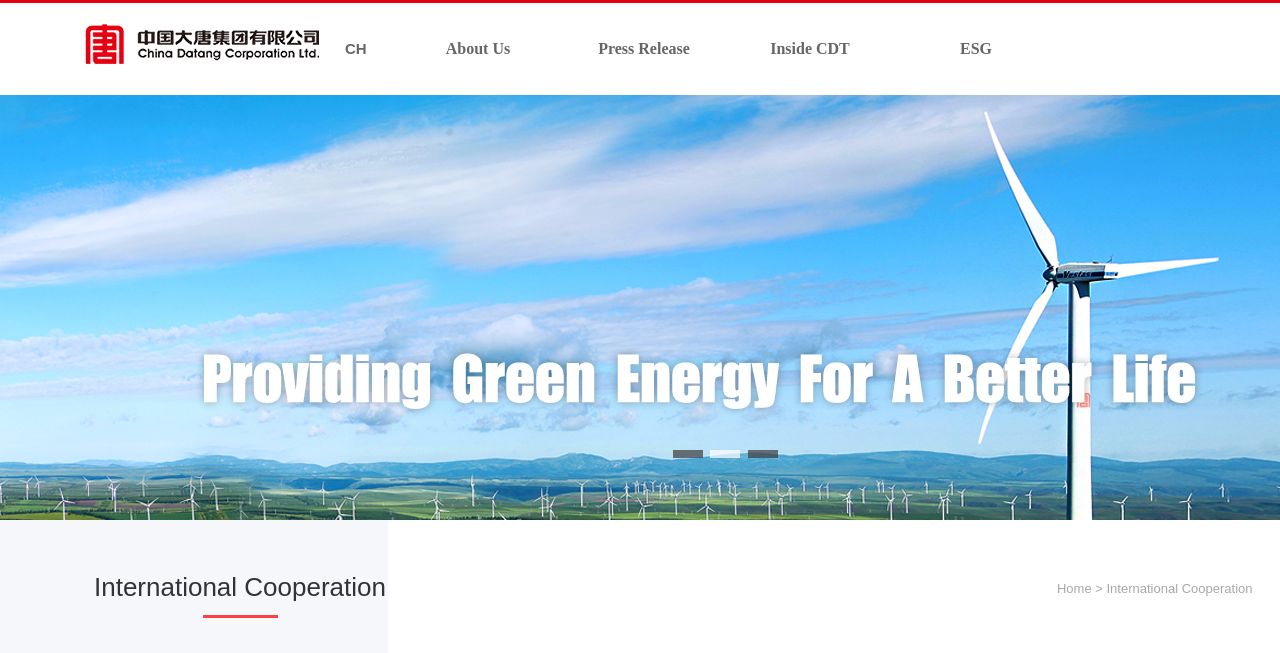Offer an extensive depiction of the webpage and its key elements.

The webpage is about China Datang Corporation Ltd. At the top left, there is a small image. To the right of the image, there are five links in a row: 'CH', 'About Us', 'Press Release', 'Inside CDT', and 'ESG'. 

Below these links, there is a section with a heading 'International Cooperation' at the top left. At the bottom of the page, there are three links: 'Home', followed by a right arrow symbol, and then 'International Cooperation'.